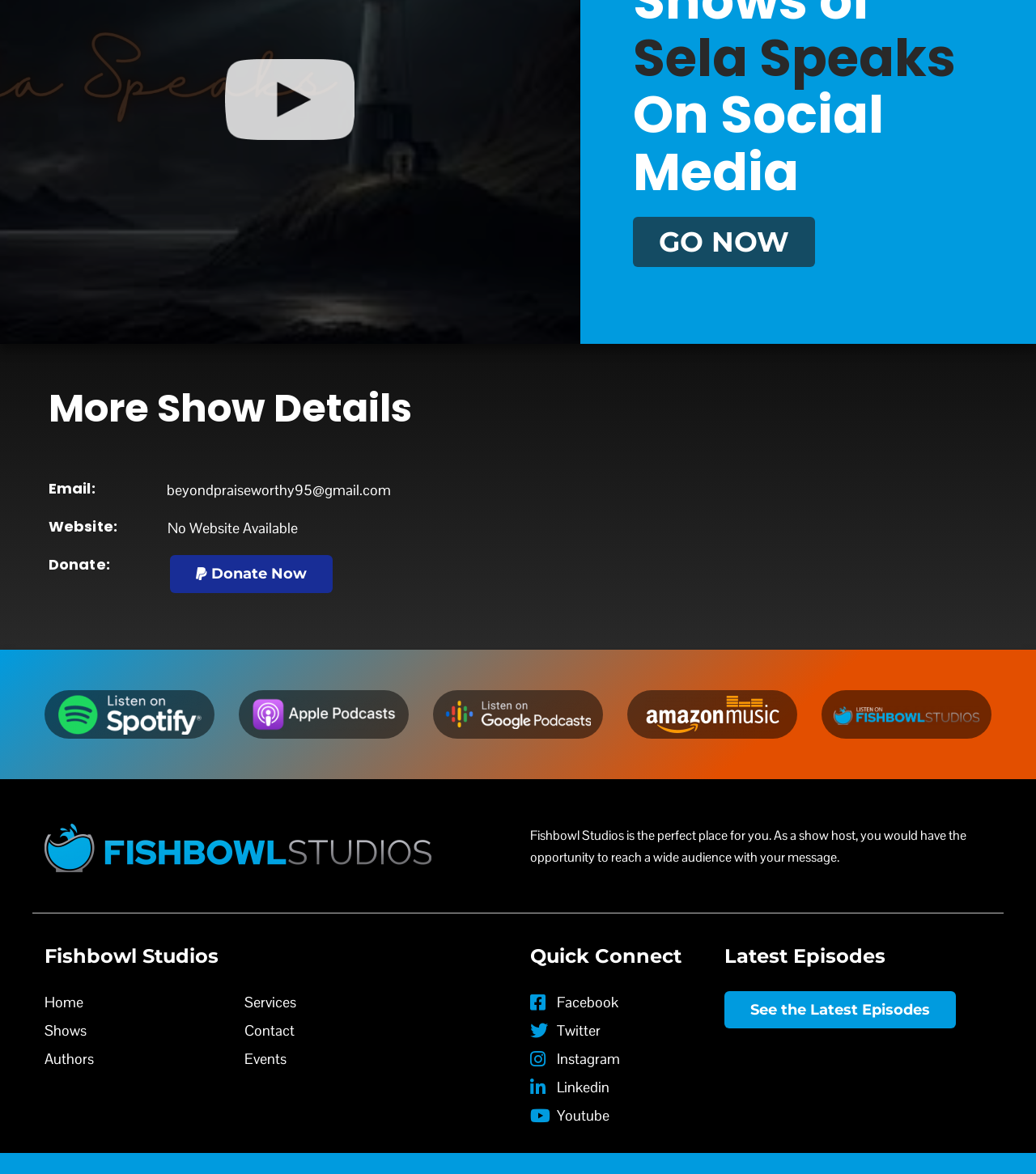Respond to the question below with a concise word or phrase:
What is the name of the show?

Sela Speaks